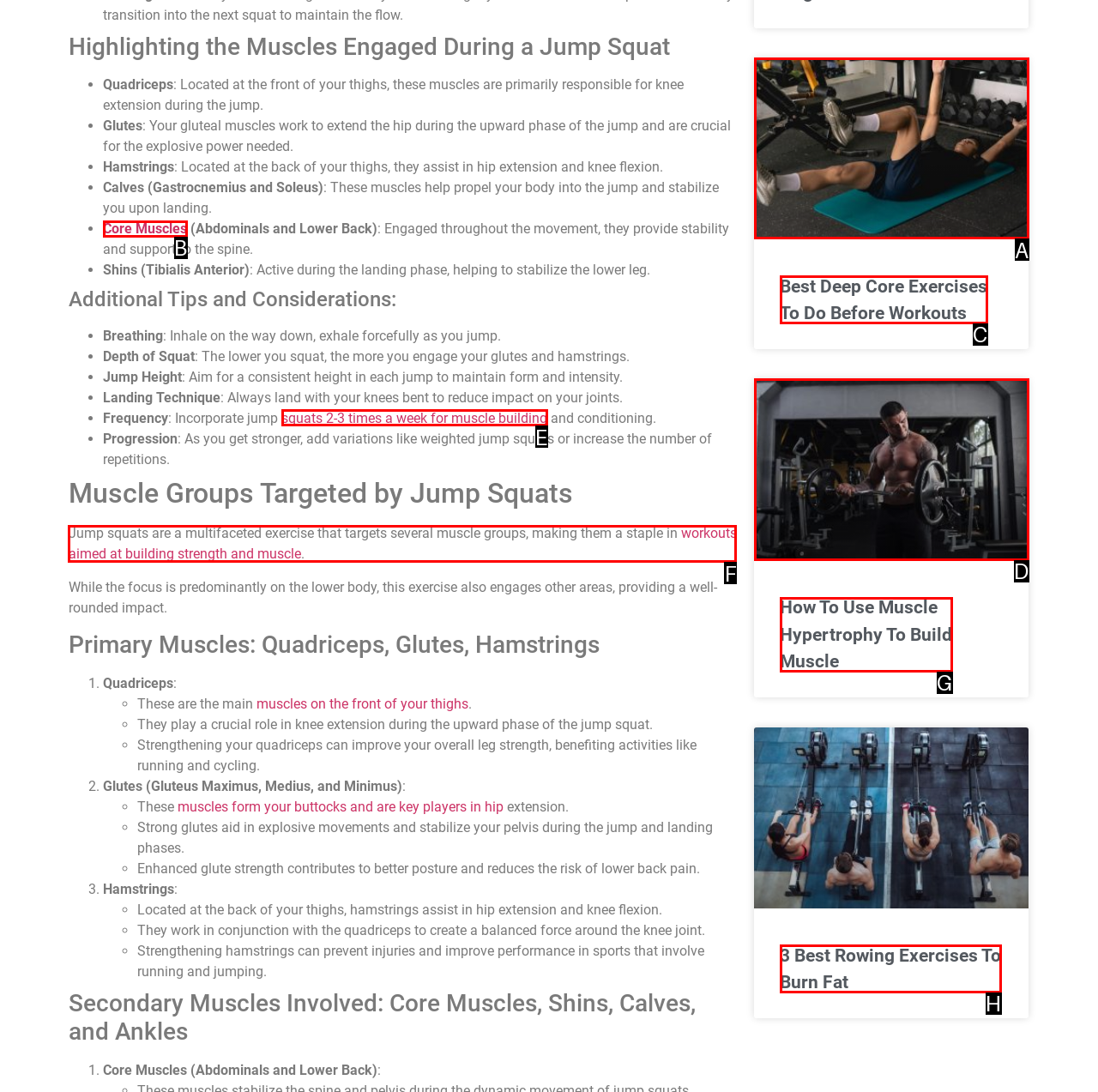Which HTML element should be clicked to complete the following task: Explore 'workouts aimed at building strength and muscle'?
Answer with the letter corresponding to the correct choice.

F